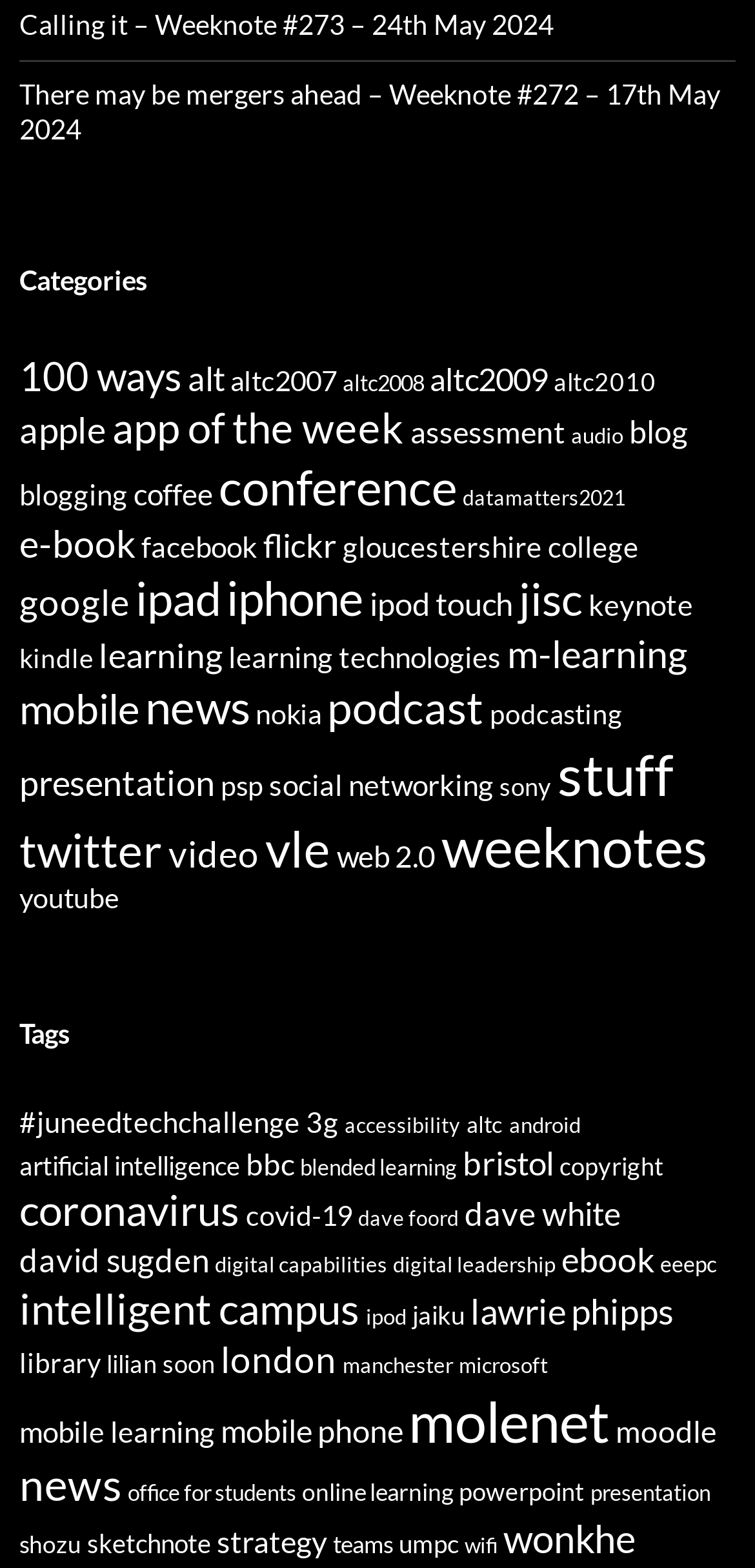Identify the bounding box coordinates of the HTML element based on this description: "office for students".

[0.169, 0.944, 0.392, 0.96]